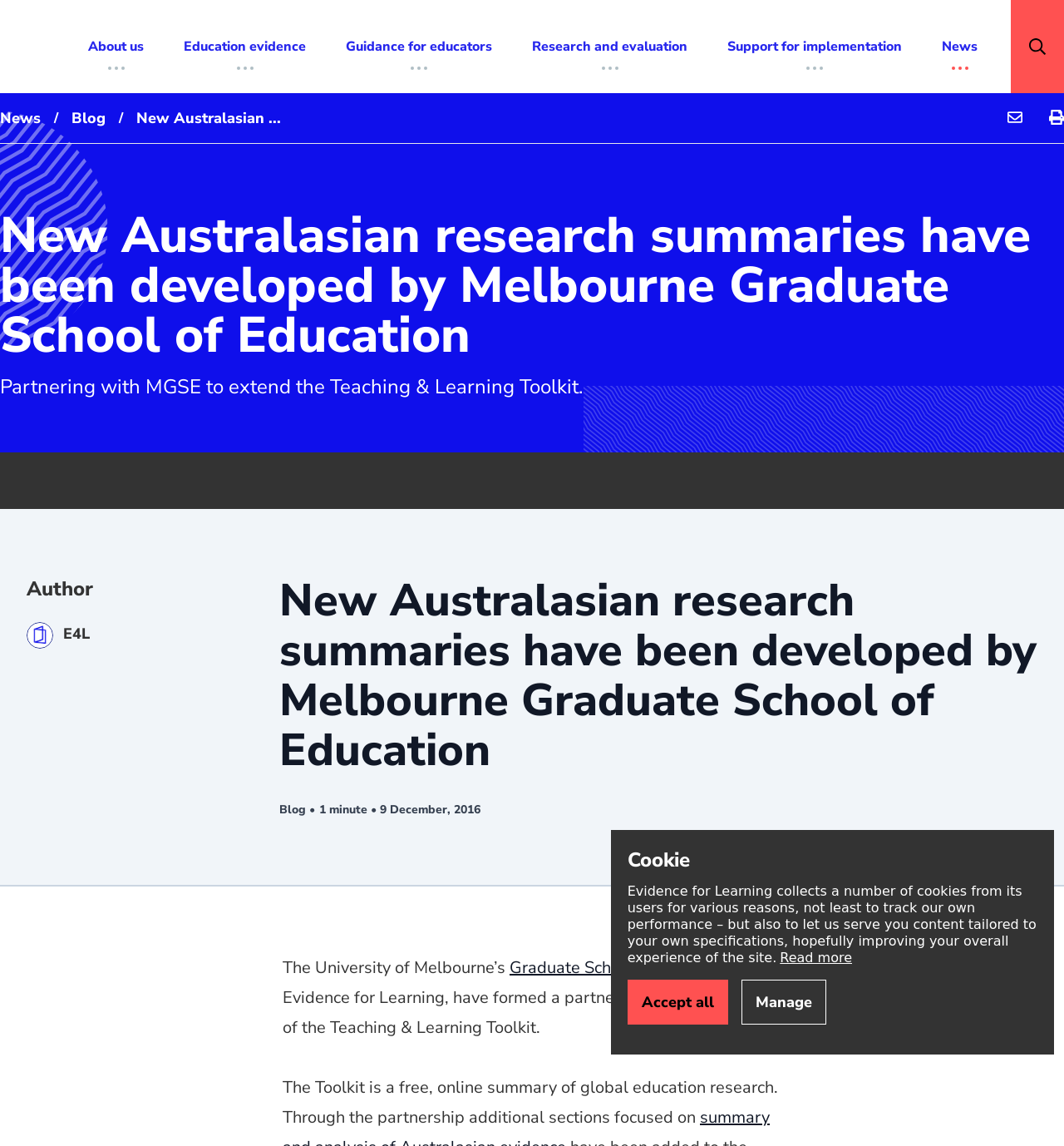Can you find and provide the main heading text of this webpage?

Evidence for Learning: New Australasian research summaries have been developed by Melbourne Graduate School of Education